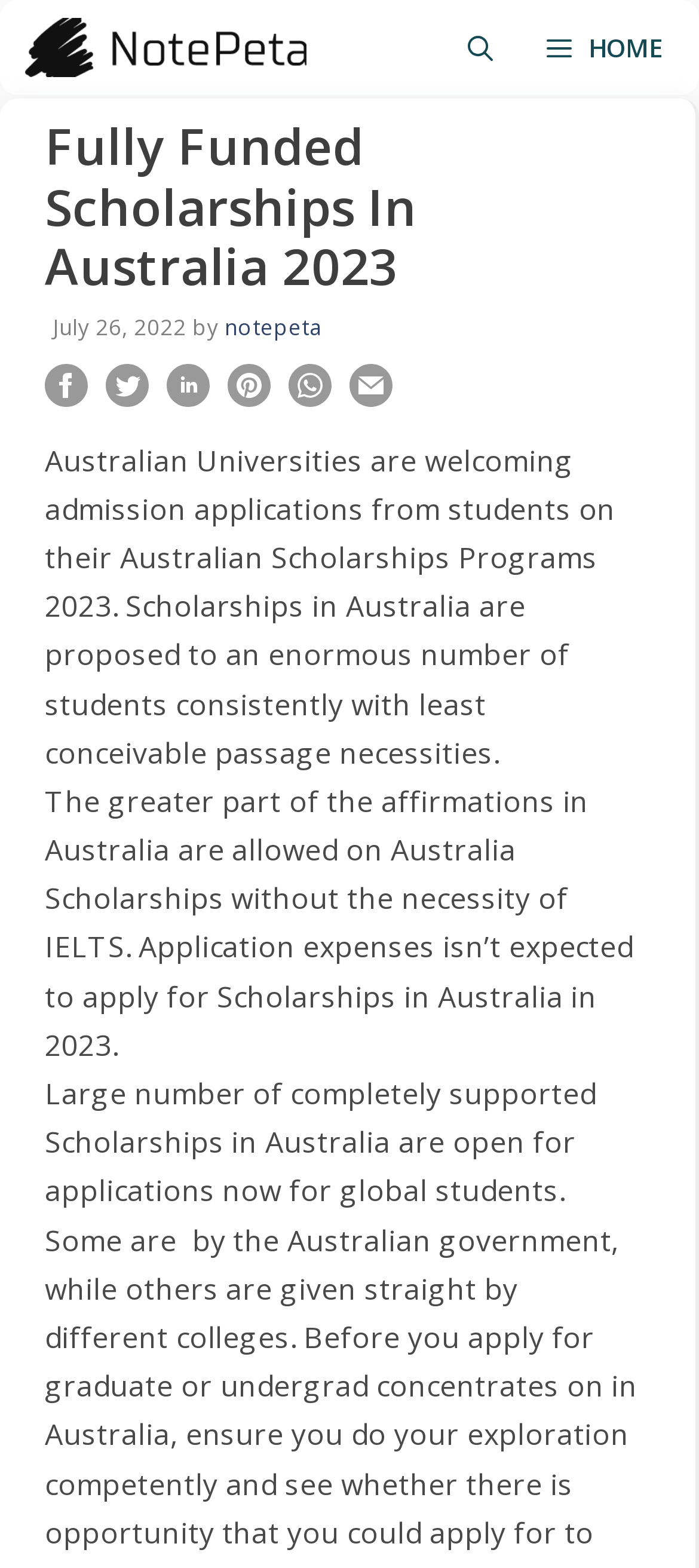Provide a short, one-word or phrase answer to the question below:
What is the main topic of the post?

Australian Scholarships